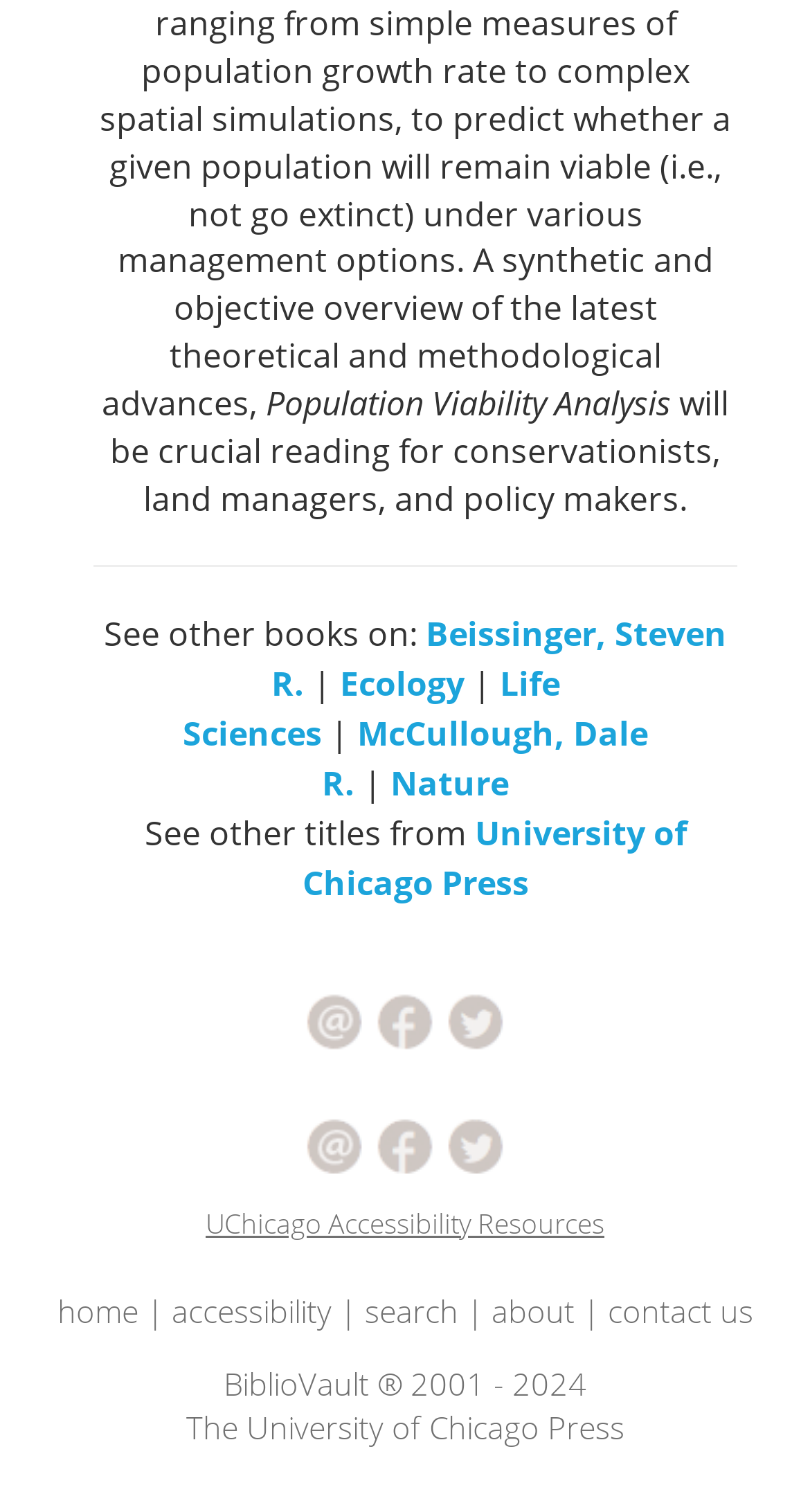Please locate the bounding box coordinates of the element that should be clicked to complete the given instruction: "Send as an email".

[0.374, 0.658, 0.451, 0.688]